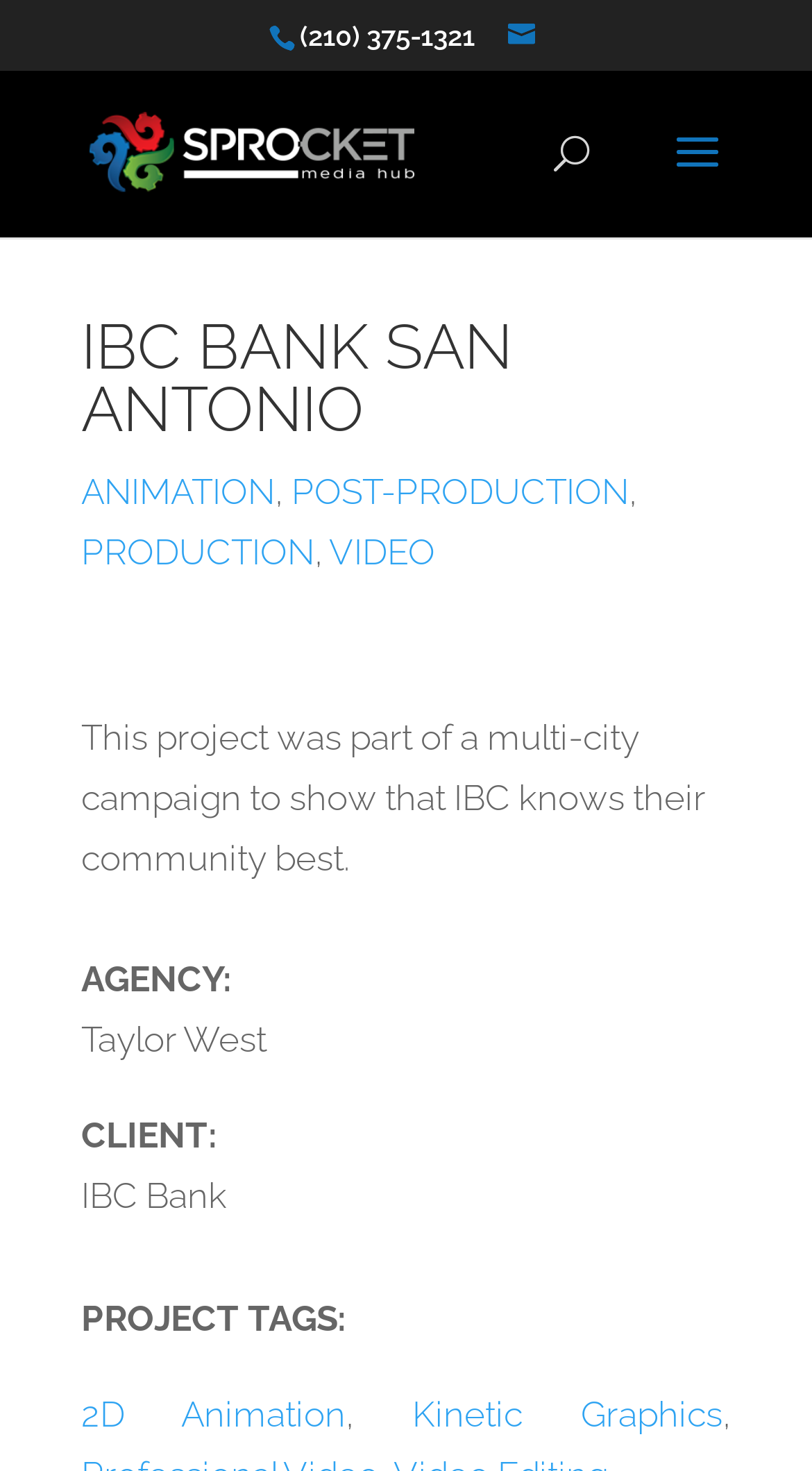Respond concisely with one word or phrase to the following query:
What is the name of the agency that worked on the project?

Taylor West